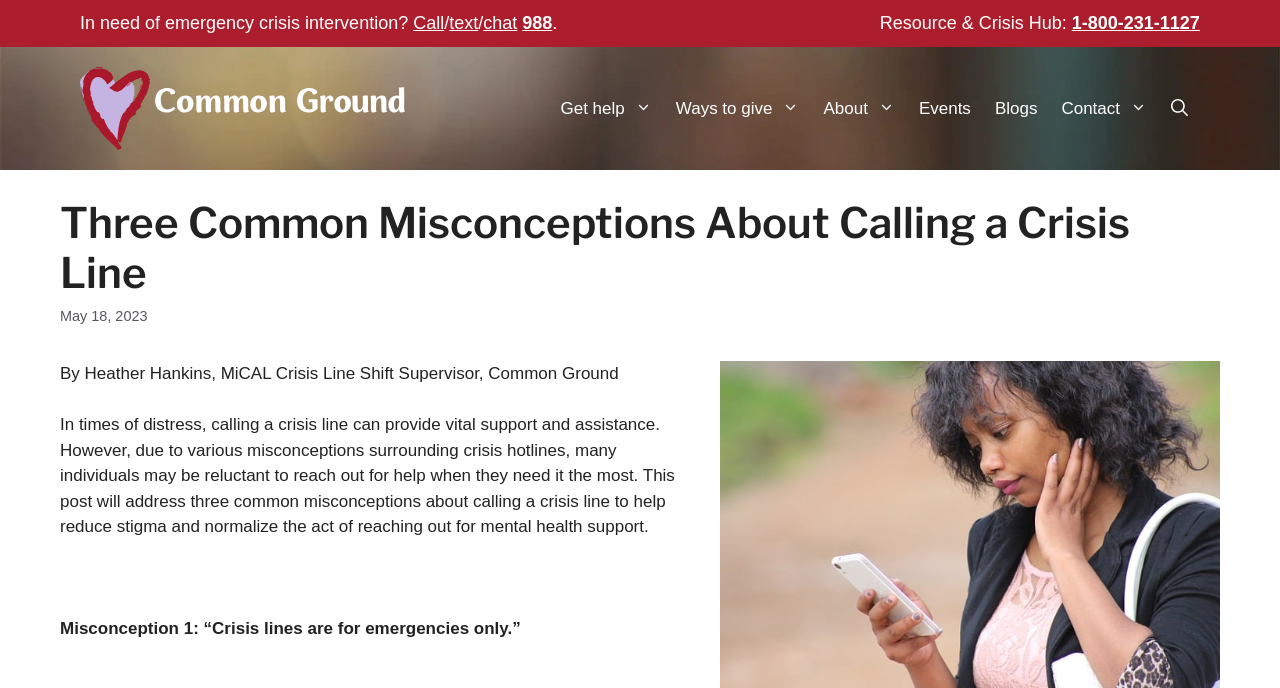Pinpoint the bounding box coordinates of the clickable area necessary to execute the following instruction: "Read the blog post". The coordinates should be given as four float numbers between 0 and 1, namely [left, top, right, bottom].

[0.047, 0.287, 0.953, 0.434]